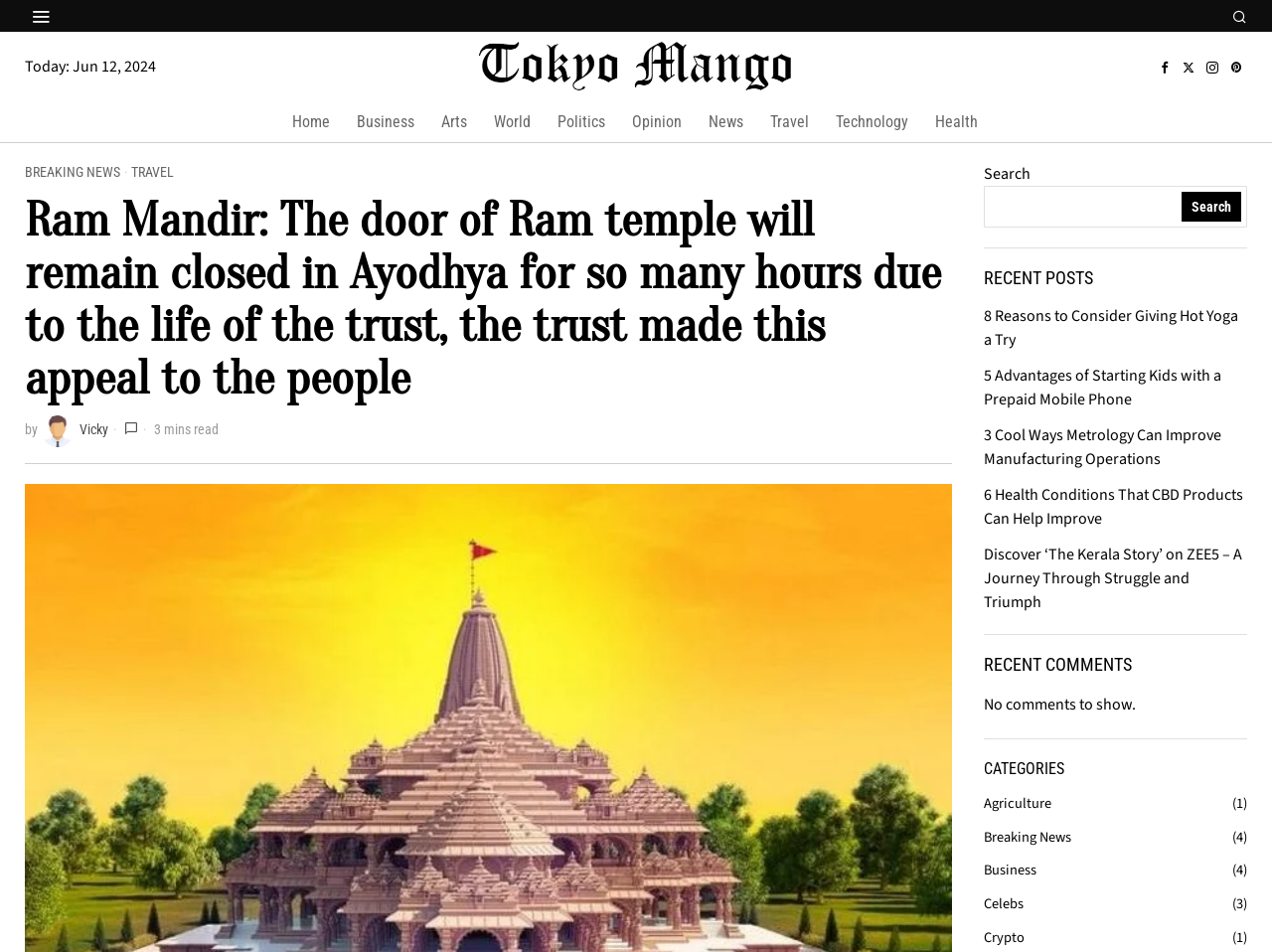Provide your answer to the question using just one word or phrase: What is the topic of the main article?

Ram Mandir